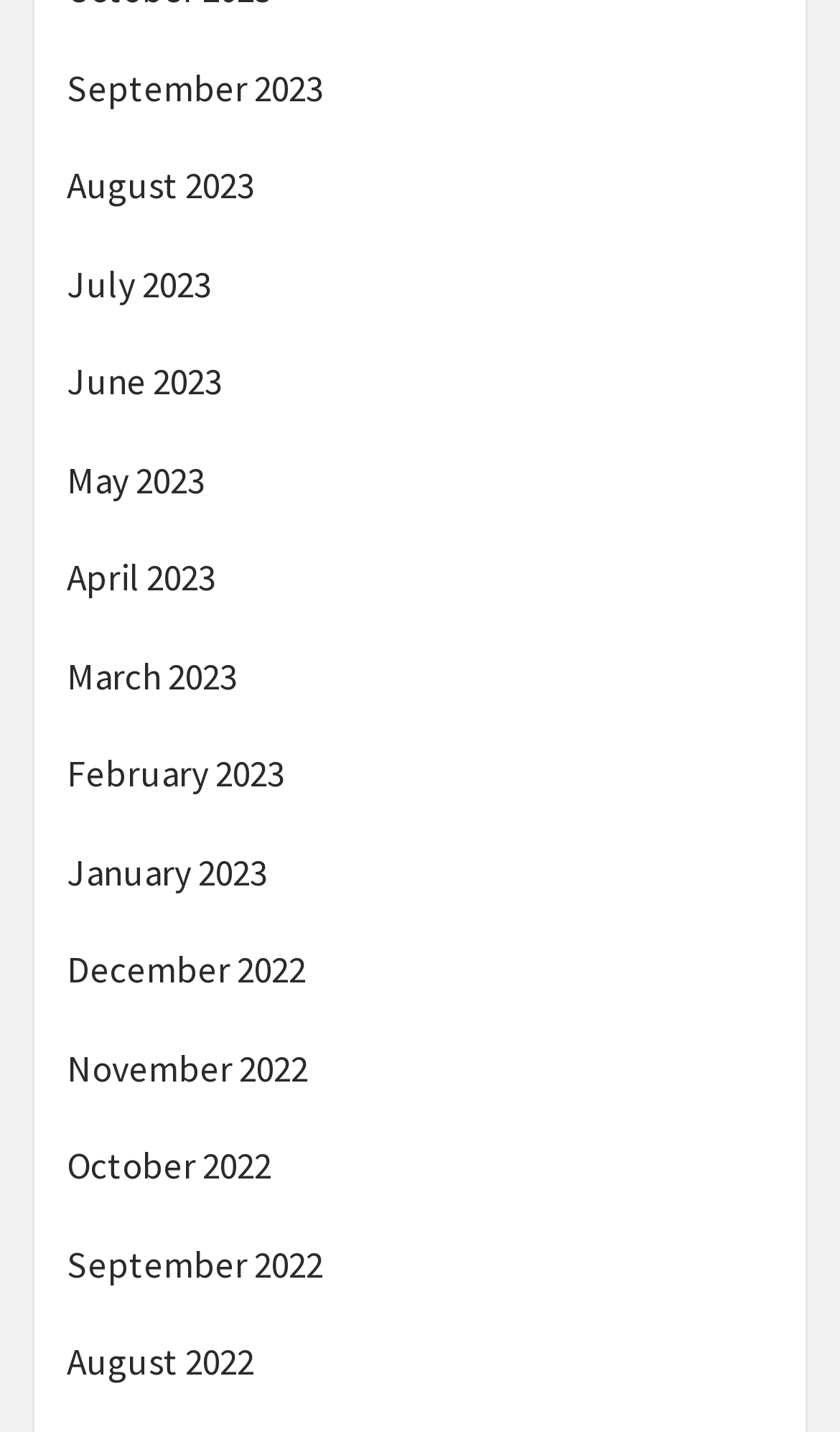What is the earliest month listed?
Refer to the image and provide a thorough answer to the question.

I looked at the list of links and found that the last link, which is at the bottom of the list, is 'September 2022', indicating that it is the earliest month listed.